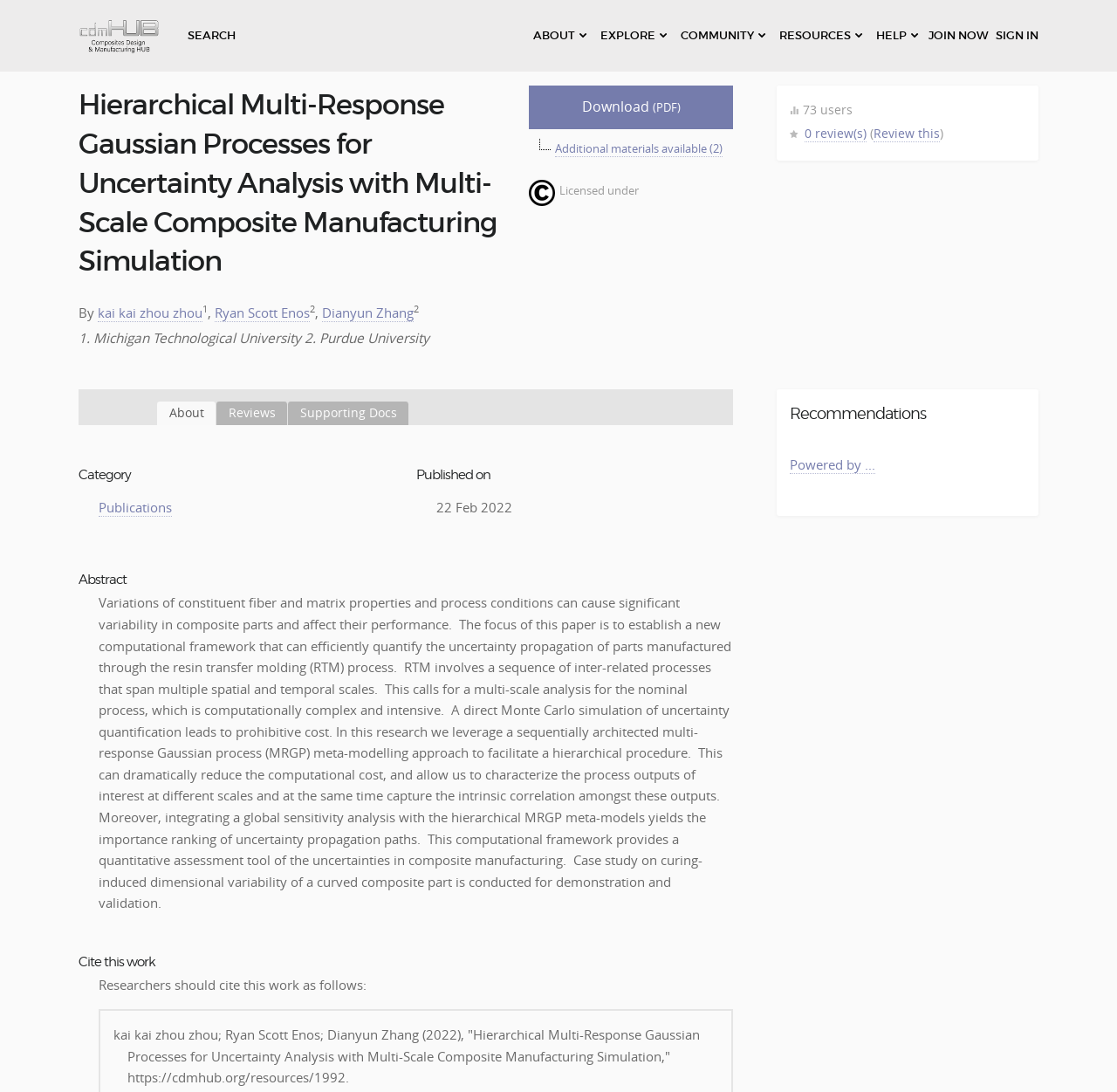Please provide a one-word or phrase answer to the question: 
When was this publication published?

22 Feb 2022